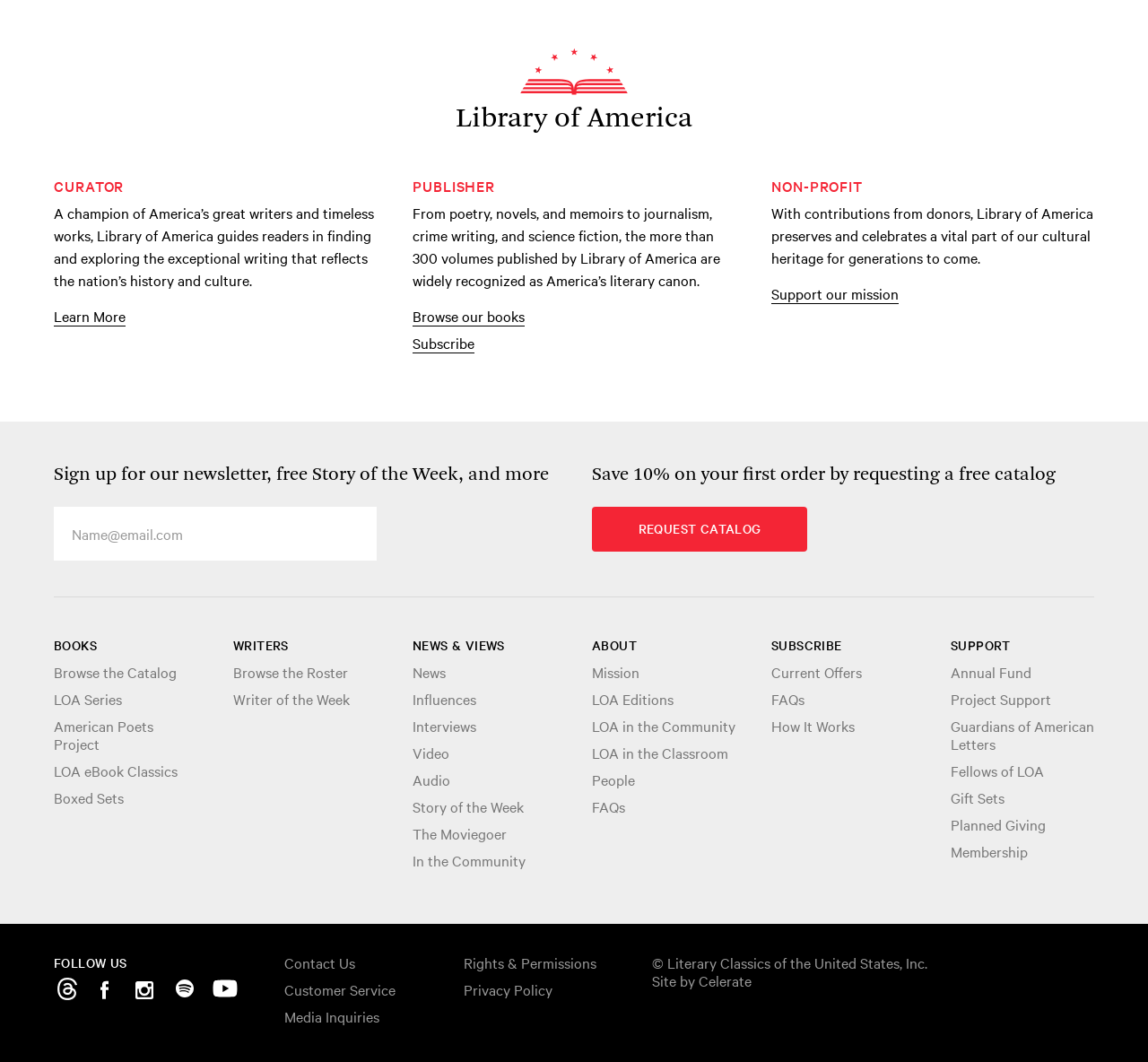Please find the bounding box coordinates of the element's region to be clicked to carry out this instruction: "Request a free catalog".

[0.516, 0.477, 0.703, 0.519]